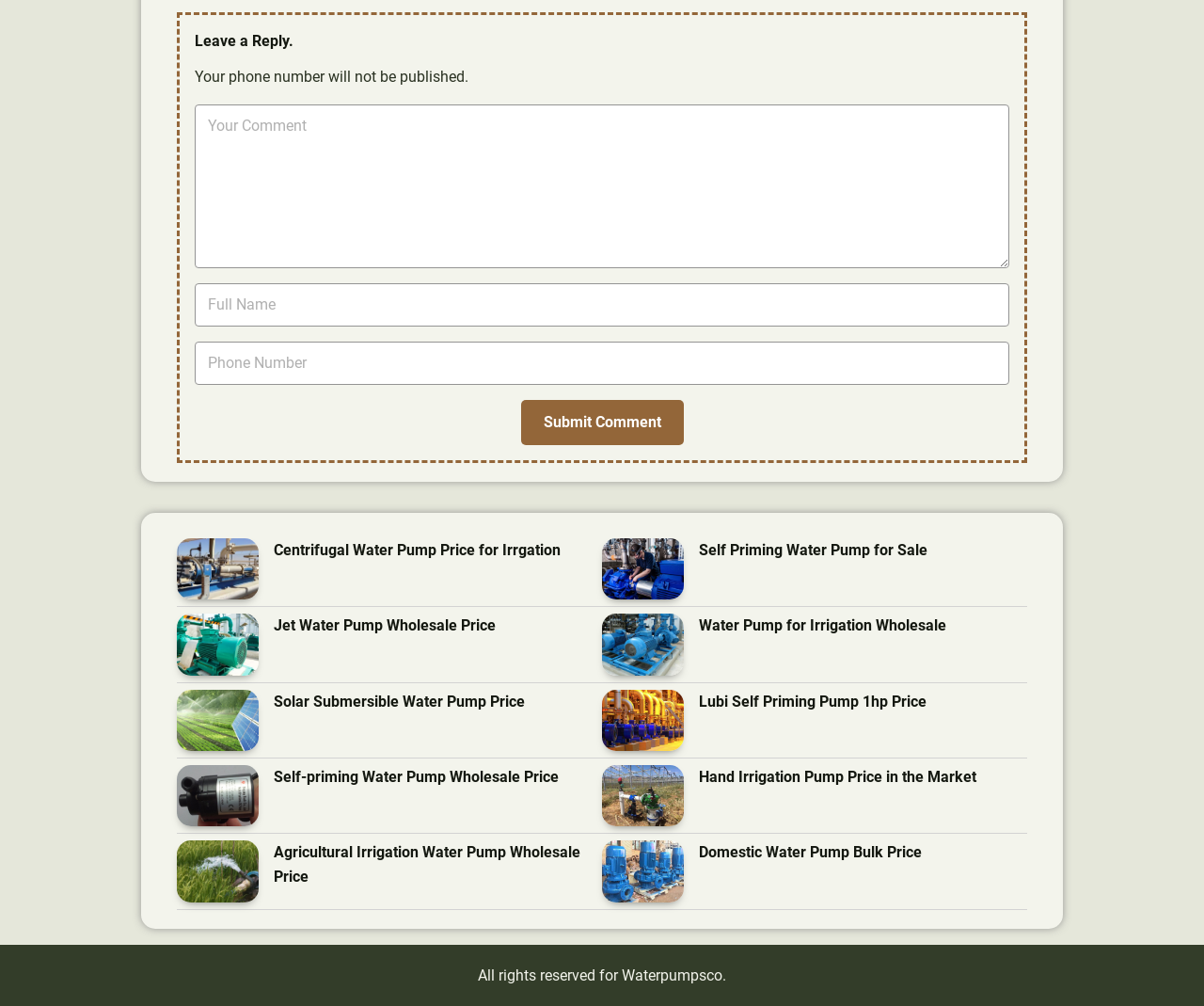Give the bounding box coordinates for the element described as: "name="author" placeholder="Full Name"".

[0.162, 0.282, 0.838, 0.325]